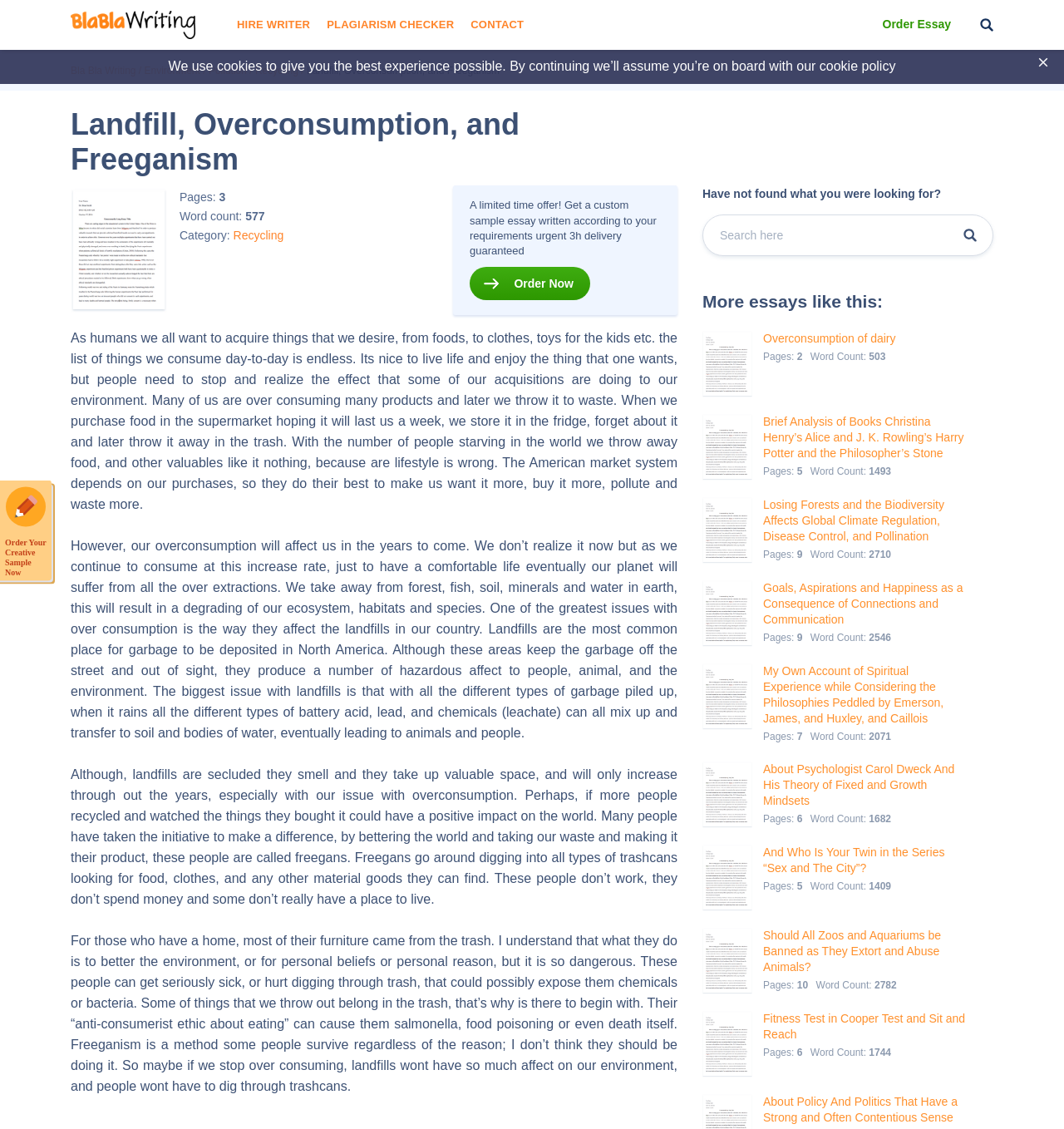What is the purpose of the 'HIRE WRITER' link?
Provide a thorough and detailed answer to the question.

The purpose of the 'HIRE WRITER' link can be inferred from its text content, which suggests that it allows users to hire a writer for their writing needs. This link is located at the top of the webpage, alongside other links such as 'PLAGIARISM CHECKER' and 'CONTACT'.